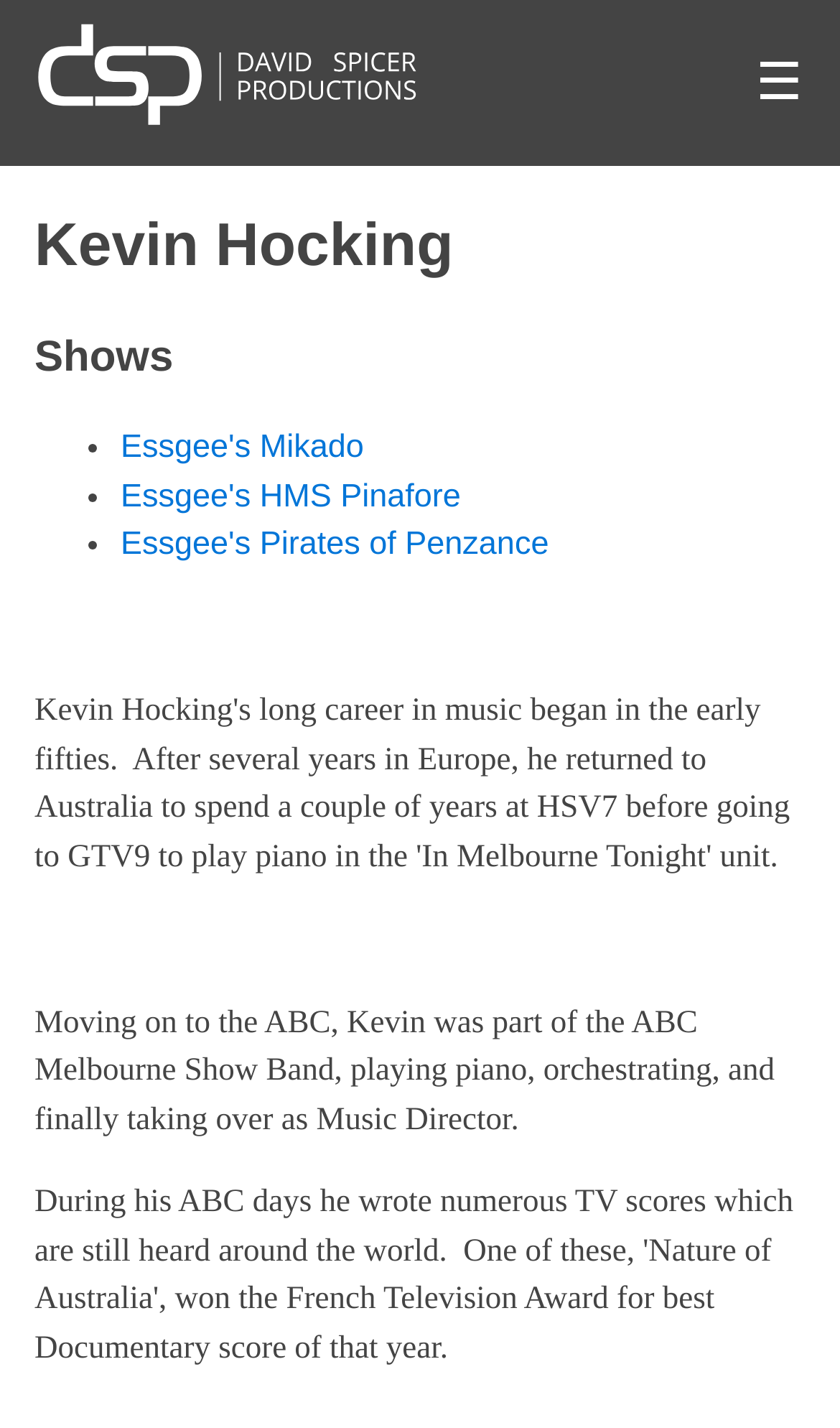Using the details in the image, give a detailed response to the question below:
What is the name of the network Kevin Hocking worked for?

I found the answer by reading the text on the webpage, which mentions that Kevin Hocking worked for the ABC, specifically the ABC Melbourne Show Band.